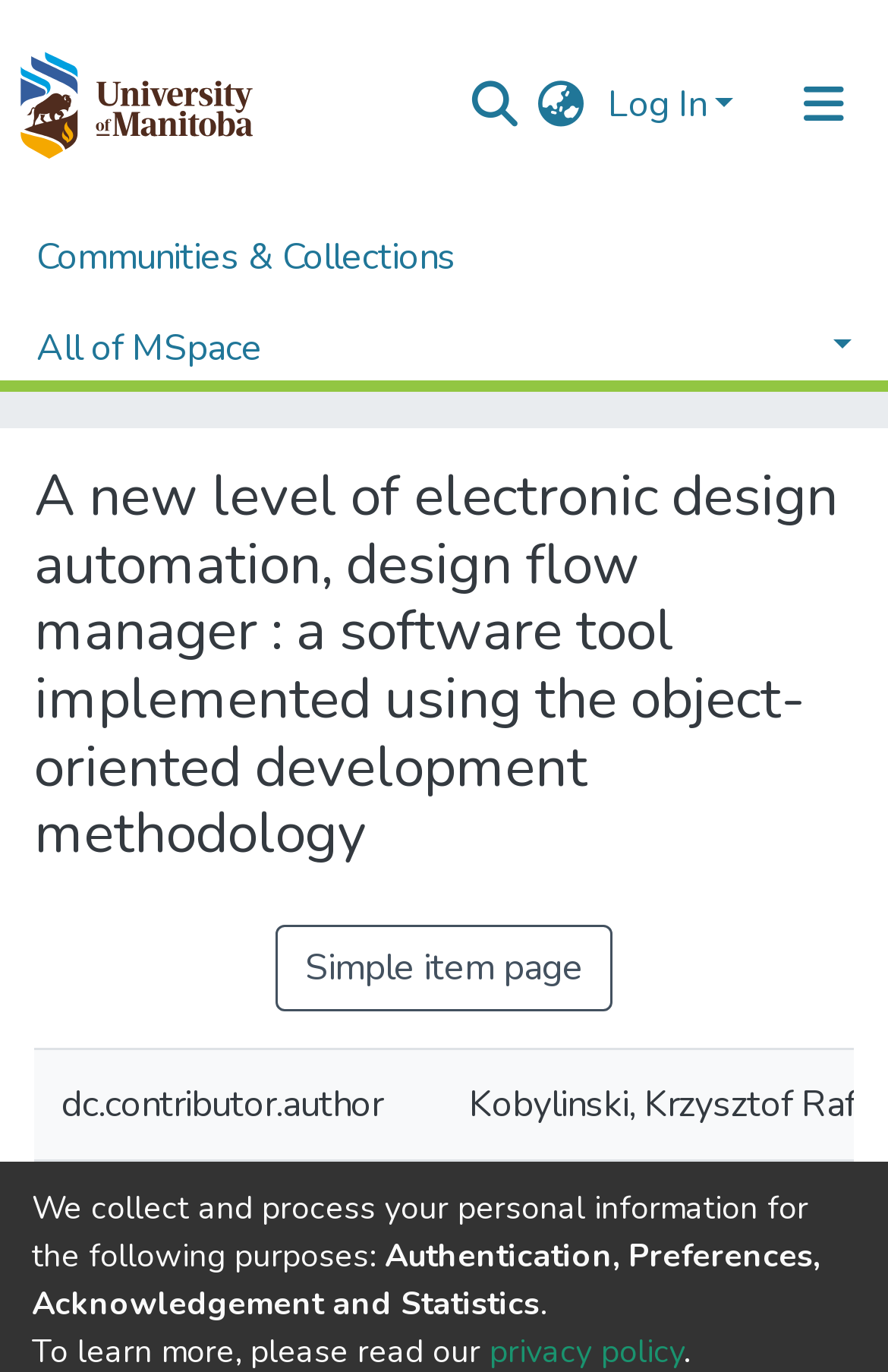Could you find the bounding box coordinates of the clickable area to complete this instruction: "Go to the Home page"?

None